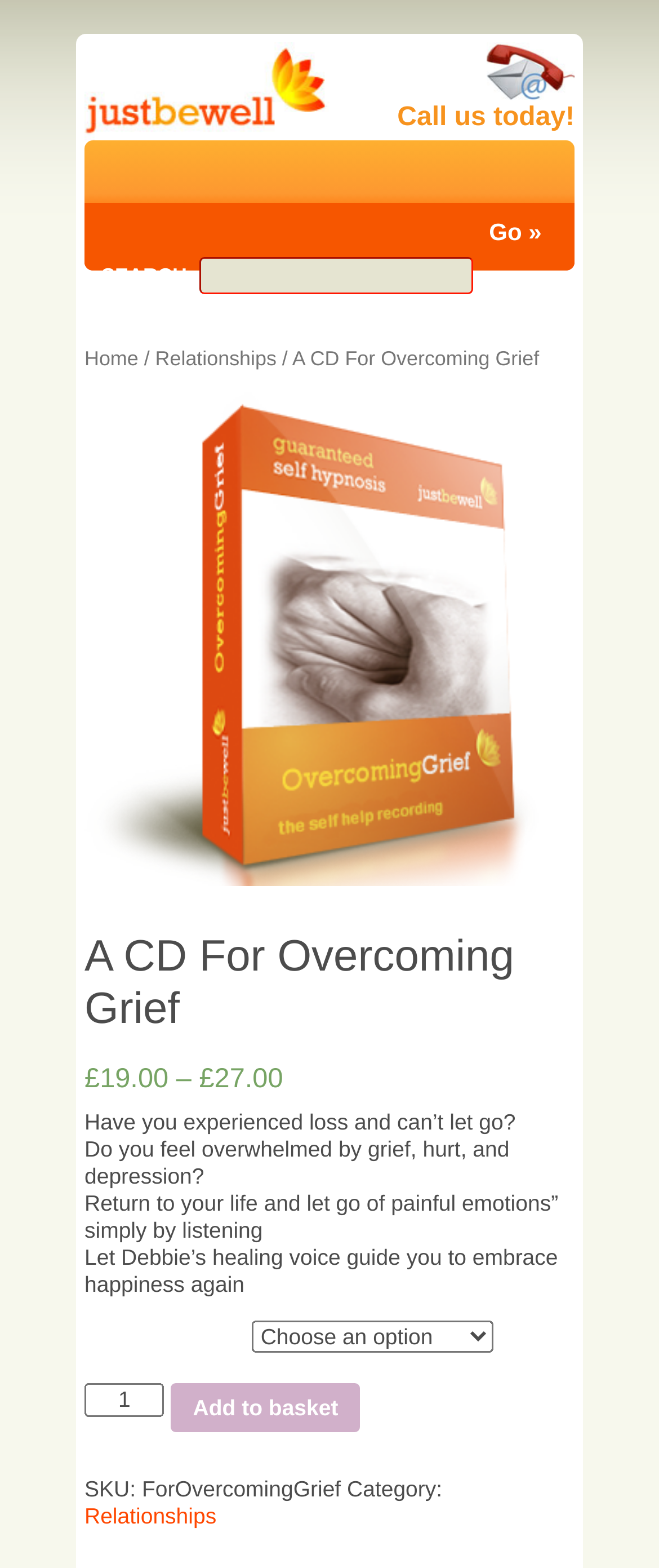What is the call to action on the webpage?
Please answer the question as detailed as possible based on the image.

I found the call to action by examining the heading element at the top of the webpage, which displays the text 'Call us today!' along with a 'Go »' button, indicating that the webpage is encouraging the user to take action.